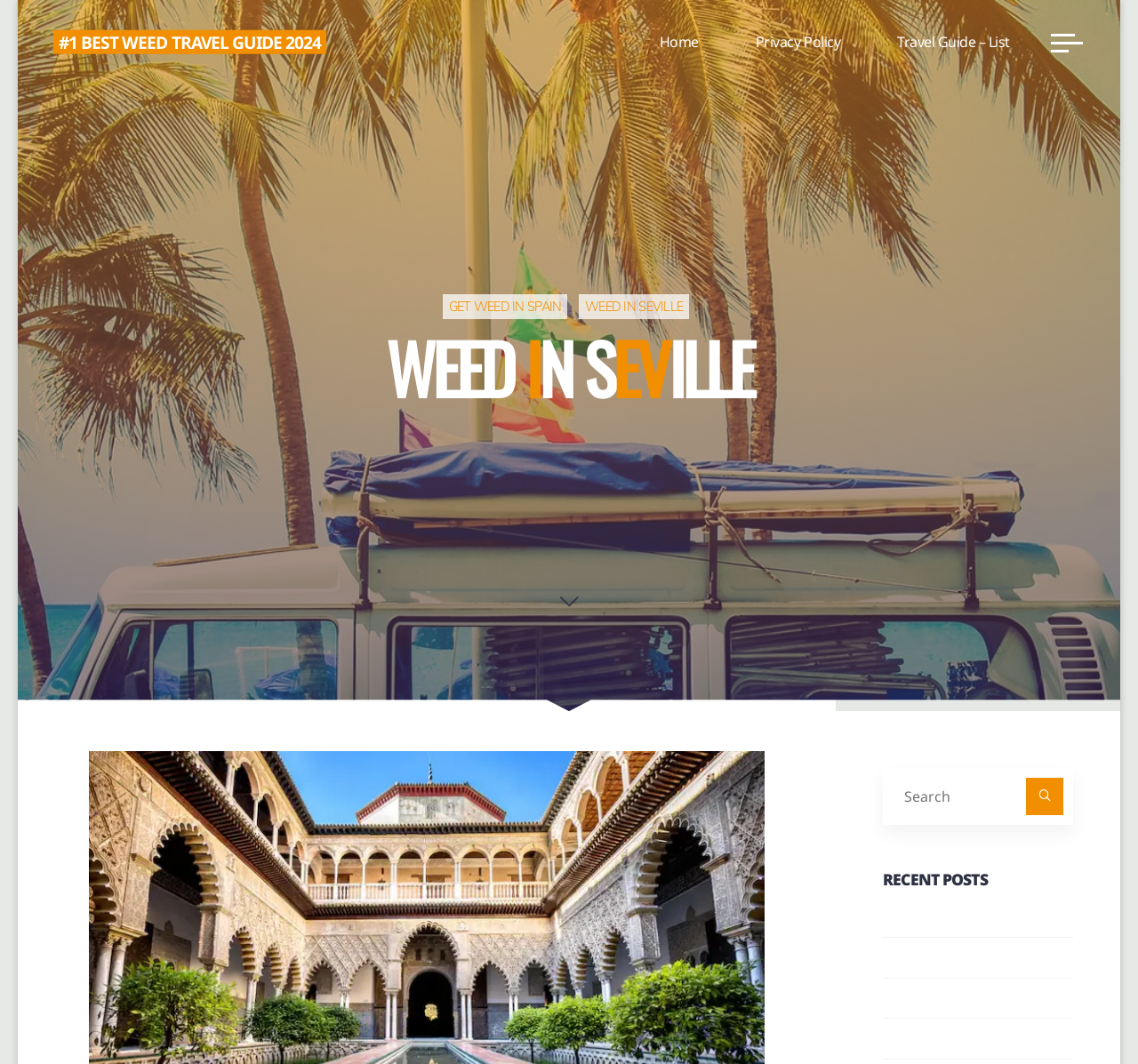Locate the bounding box coordinates of the clickable area to execute the instruction: "Click the Home link". Provide the coordinates as four float numbers between 0 and 1, represented as [left, top, right, bottom].

[0.554, 0.008, 0.639, 0.071]